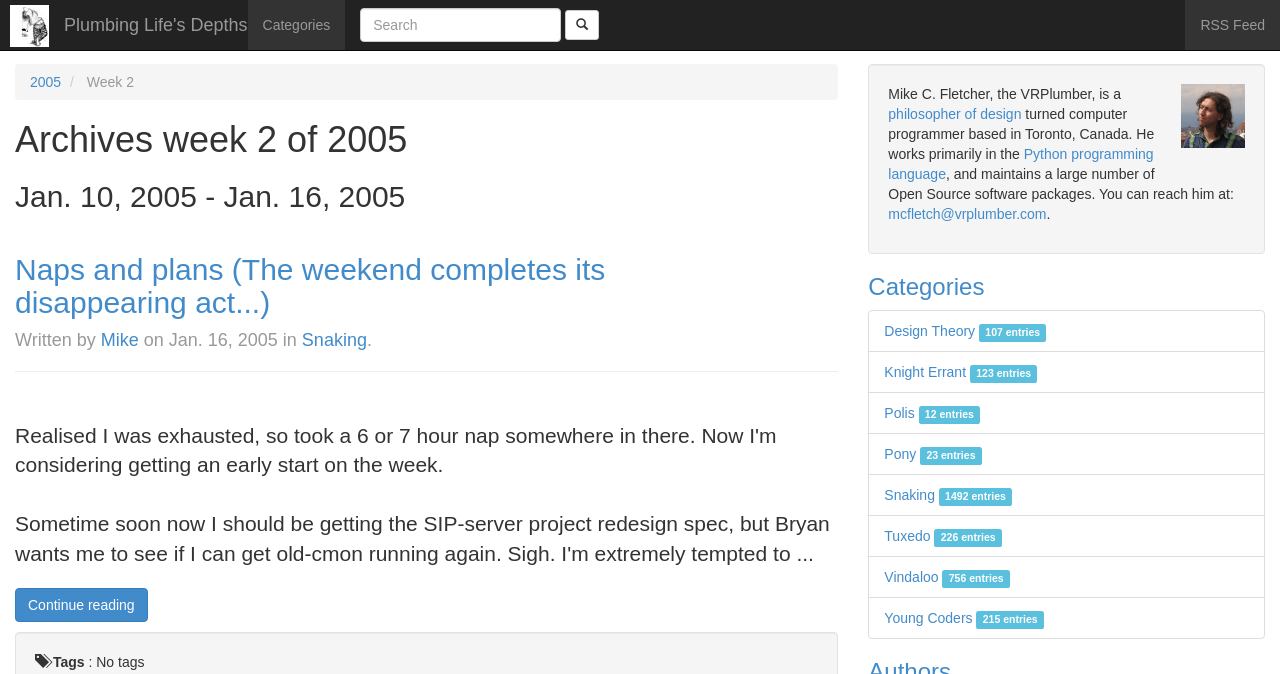Using the provided element description, identify the bounding box coordinates as (top-left x, top-left y, bottom-right x, bottom-right y). Ensure all values are between 0 and 1. Description: NeuroLaunch editorial team

None